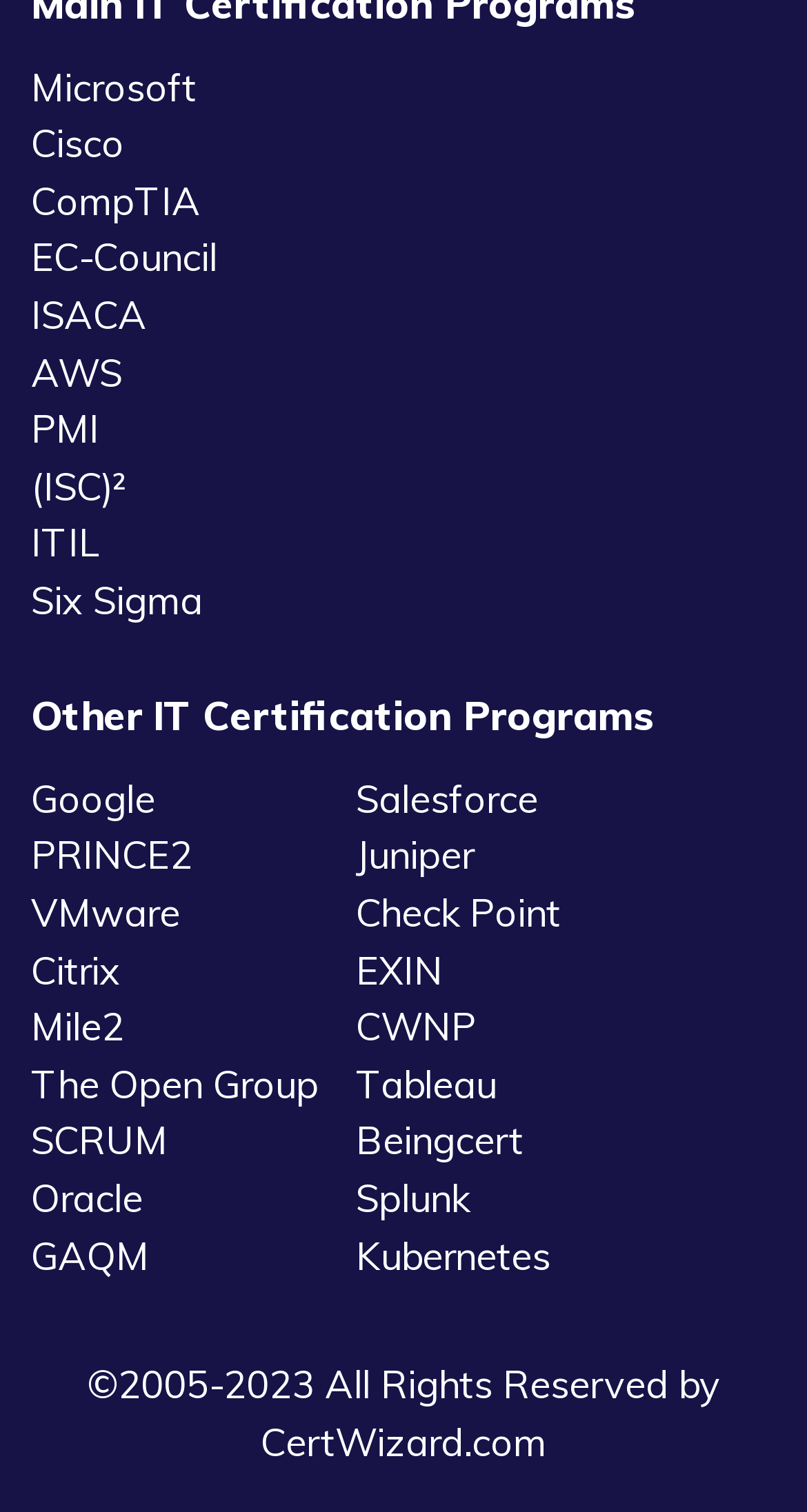Find the bounding box coordinates of the area that needs to be clicked in order to achieve the following instruction: "Visit Cisco". The coordinates should be specified as four float numbers between 0 and 1, i.e., [left, top, right, bottom].

[0.038, 0.08, 0.154, 0.111]